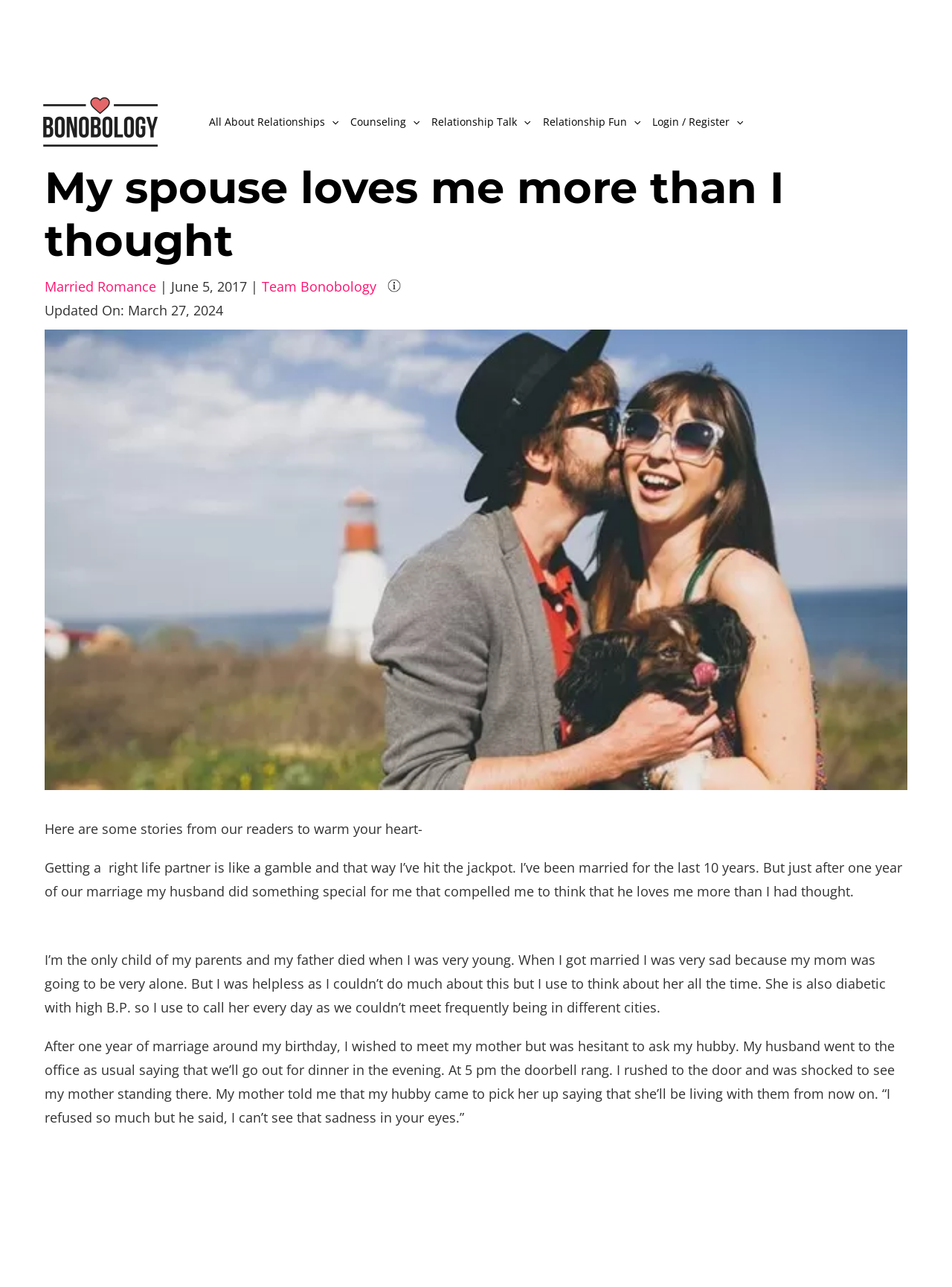Answer this question in one word or a short phrase: What is the name of the website?

Bonobology